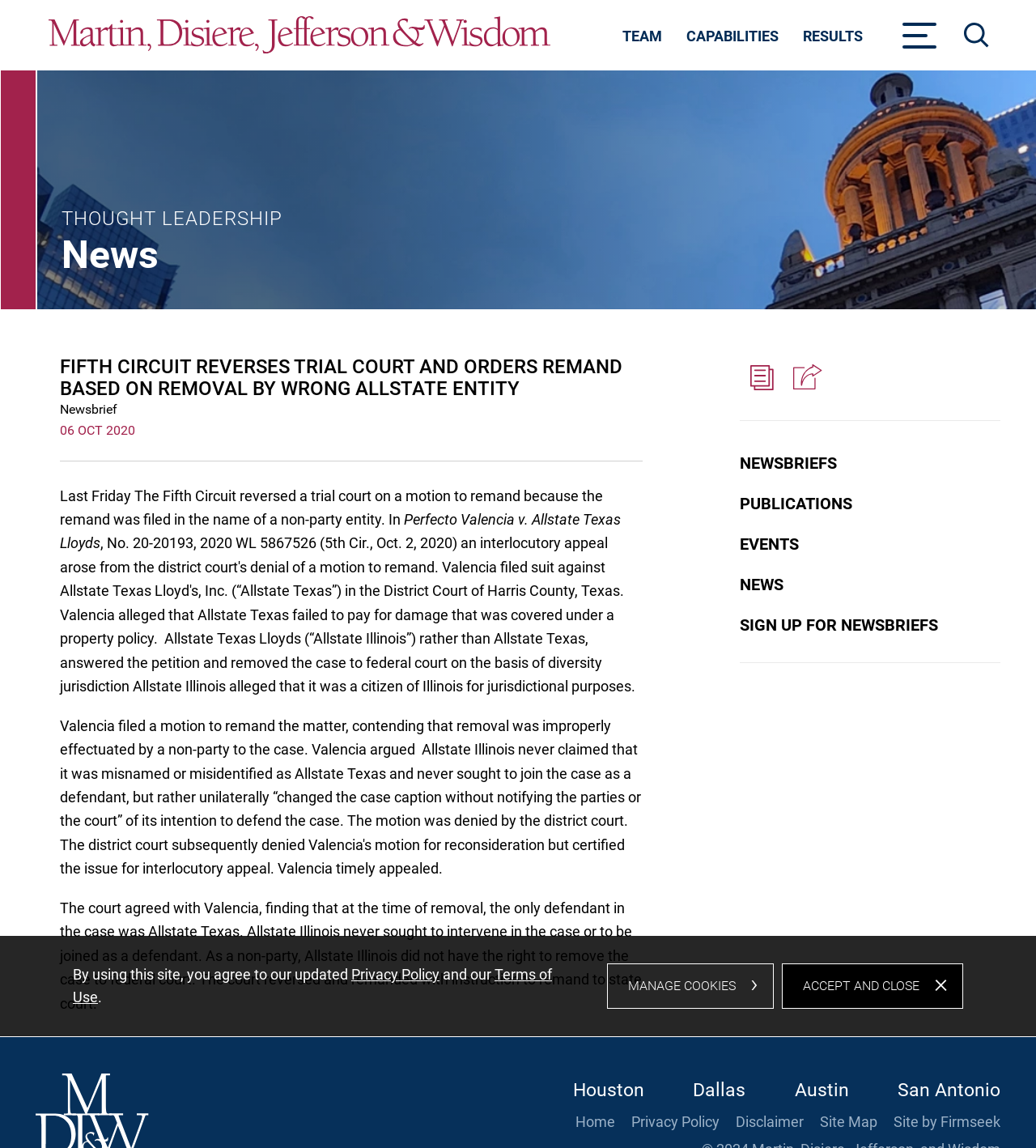Please find and report the bounding box coordinates of the element to click in order to perform the following action: "View the 'NEWSBRIEFS' section". The coordinates should be expressed as four float numbers between 0 and 1, in the format [left, top, right, bottom].

[0.714, 0.395, 0.808, 0.412]